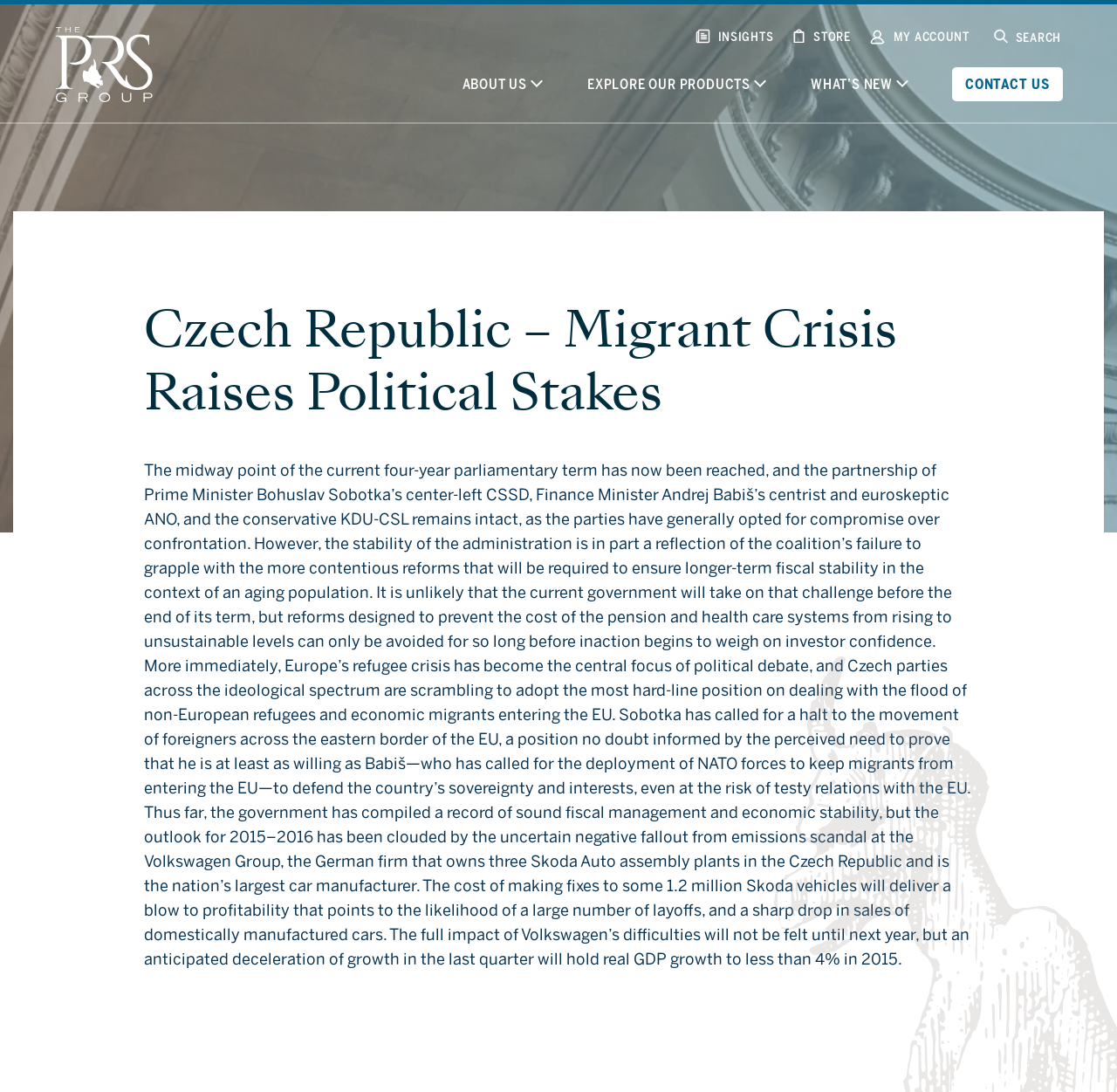Please analyze the image and give a detailed answer to the question:
What is the name of the firm that owns Skoda Auto assembly plants?

The article mentions that the Volkswagen Group, a German firm, owns three Skoda Auto assembly plants in the Czech Republic and is the nation's largest car manufacturer.